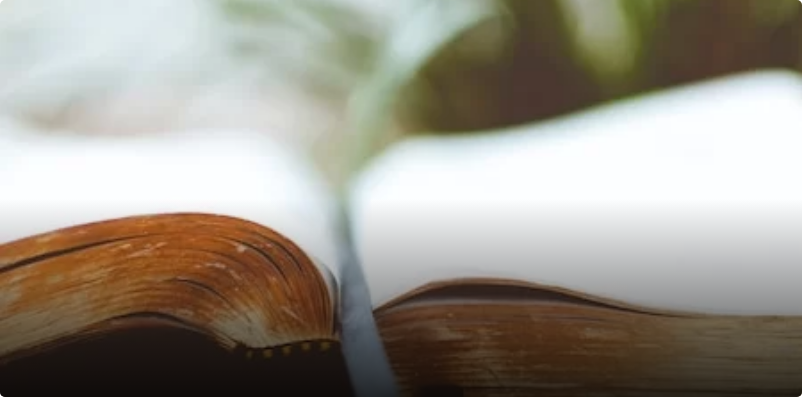What does the texture of the spine evoke?
Please provide a comprehensive answer based on the visual information in the image.

The texture of the spine and the intricate detailing, possibly of the cover, evoke a sense of history and depth, suggesting that the book is an old and valuable one that holds significant importance.